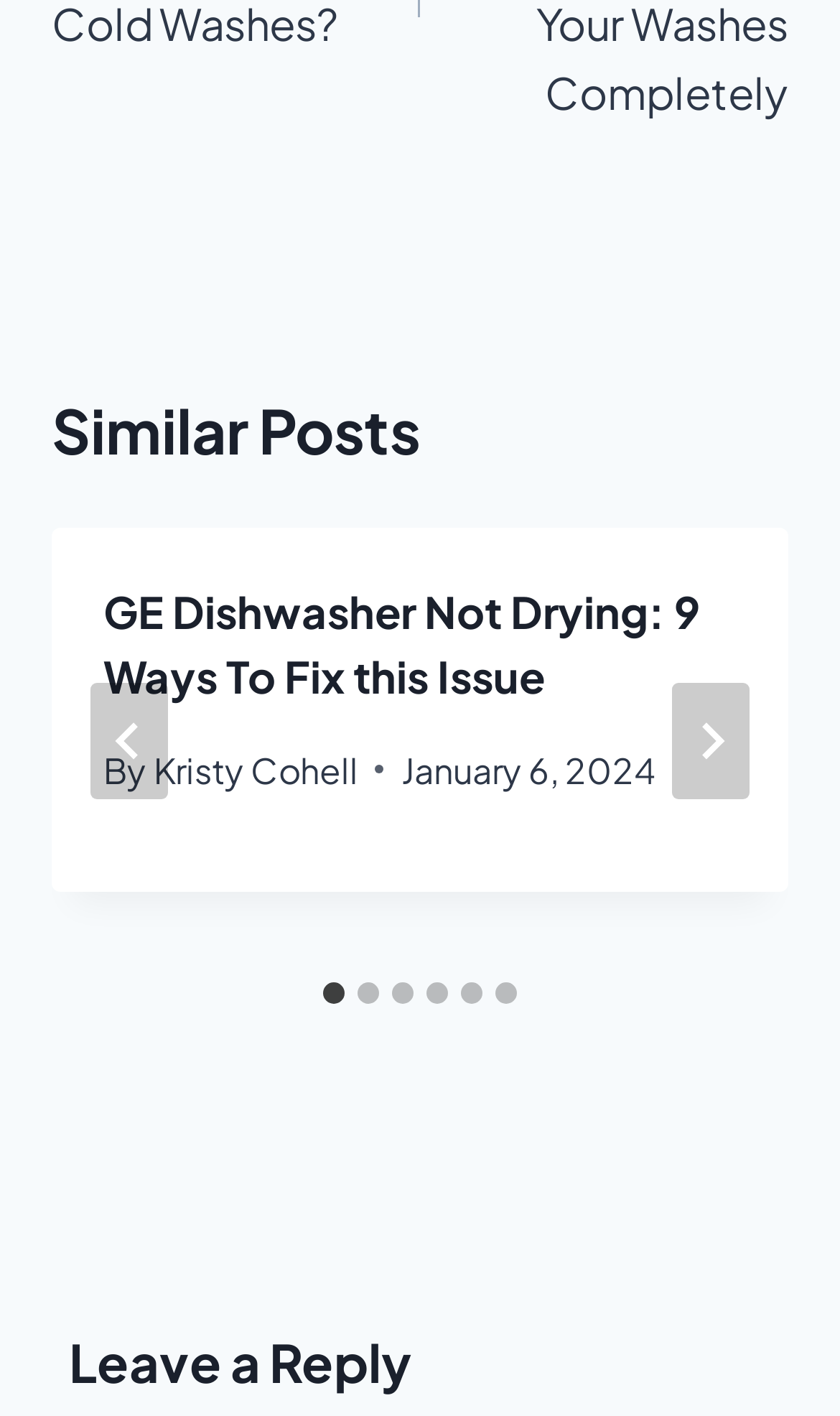Analyze the image and give a detailed response to the question:
What is the title of the first article?

I found the heading element with the text 'GE Dishwasher Not Drying: 9 Ways To Fix this Issue' inside the article element, which is the title of the first article.